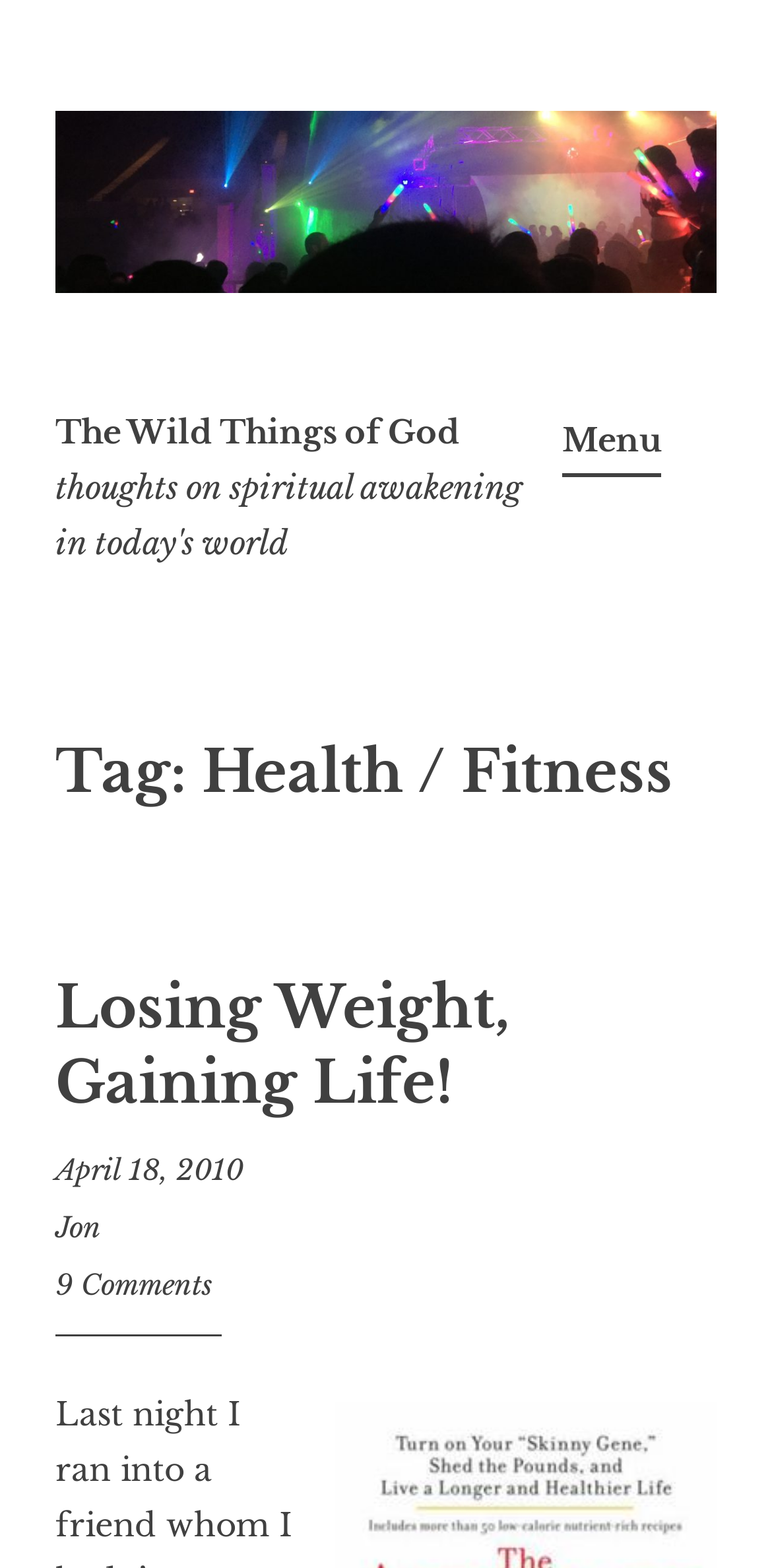Give a complete and precise description of the webpage's appearance.

The webpage is about Health and Fitness, specifically focusing on "The Wild Things of God". At the top left corner, there is a "Skip to content" link. Next to it, there is a long horizontal link that spans almost the entire width of the page. Below these links, the title "The Wild Things of God" is displayed.

On the right side of the page, there is a "Menu" button that, when expanded, controls the primary menu. Below the title, there is a header section that contains a tag "Health / Fitness" and a heading "Losing Weight, Gaining Life!". This heading is a link that leads to a related article.

Underneath the heading, there is a section that displays the article's metadata, including the date "April 18, 2010", the author "Jon", and the number of comments "9 Comments". The date and time are also marked with a time element. Overall, the webpage appears to be a blog post or article about health and fitness, with a focus on weight loss and personal growth.